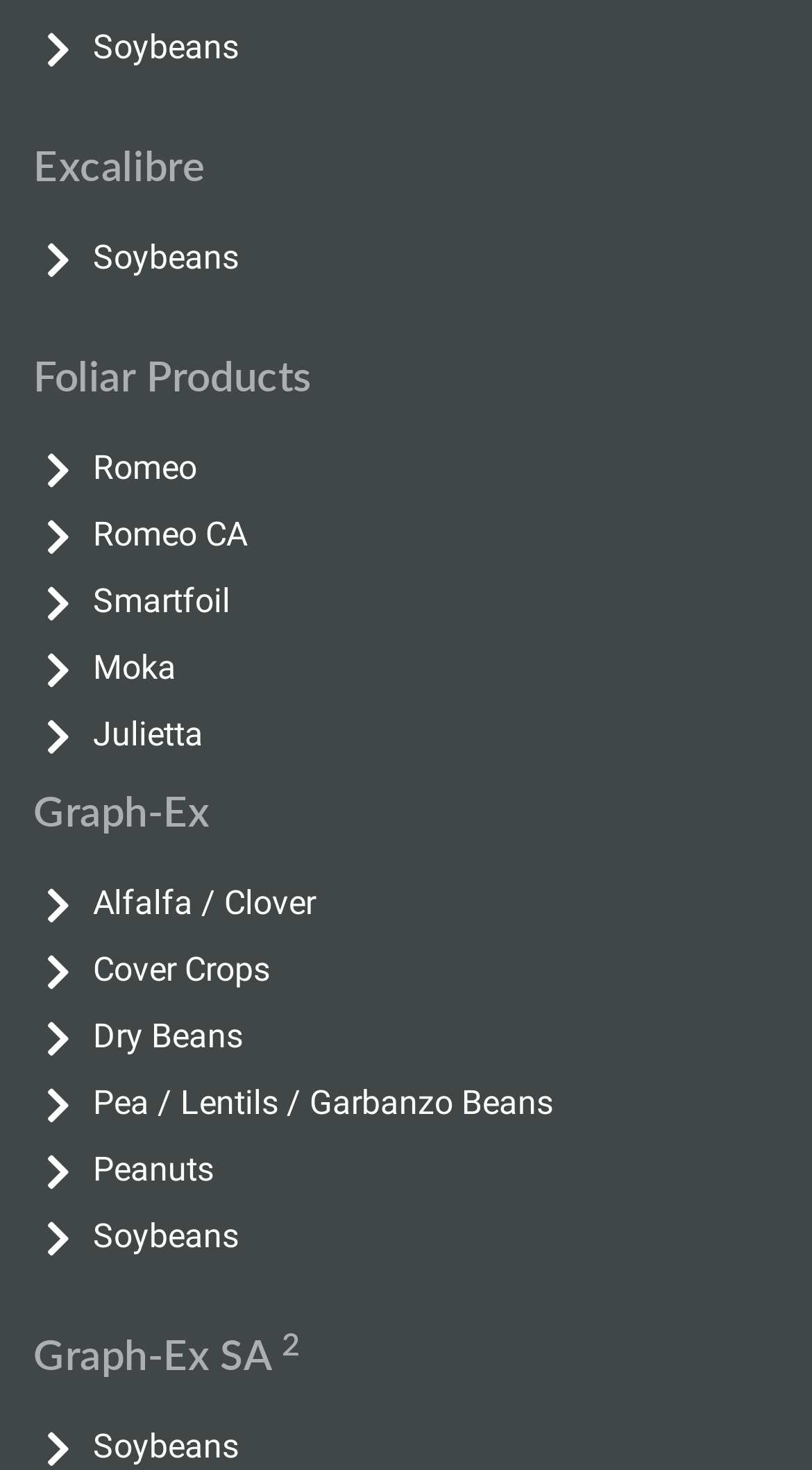Find the bounding box coordinates for the area that should be clicked to accomplish the instruction: "view Foliar Products".

[0.041, 0.241, 0.959, 0.269]